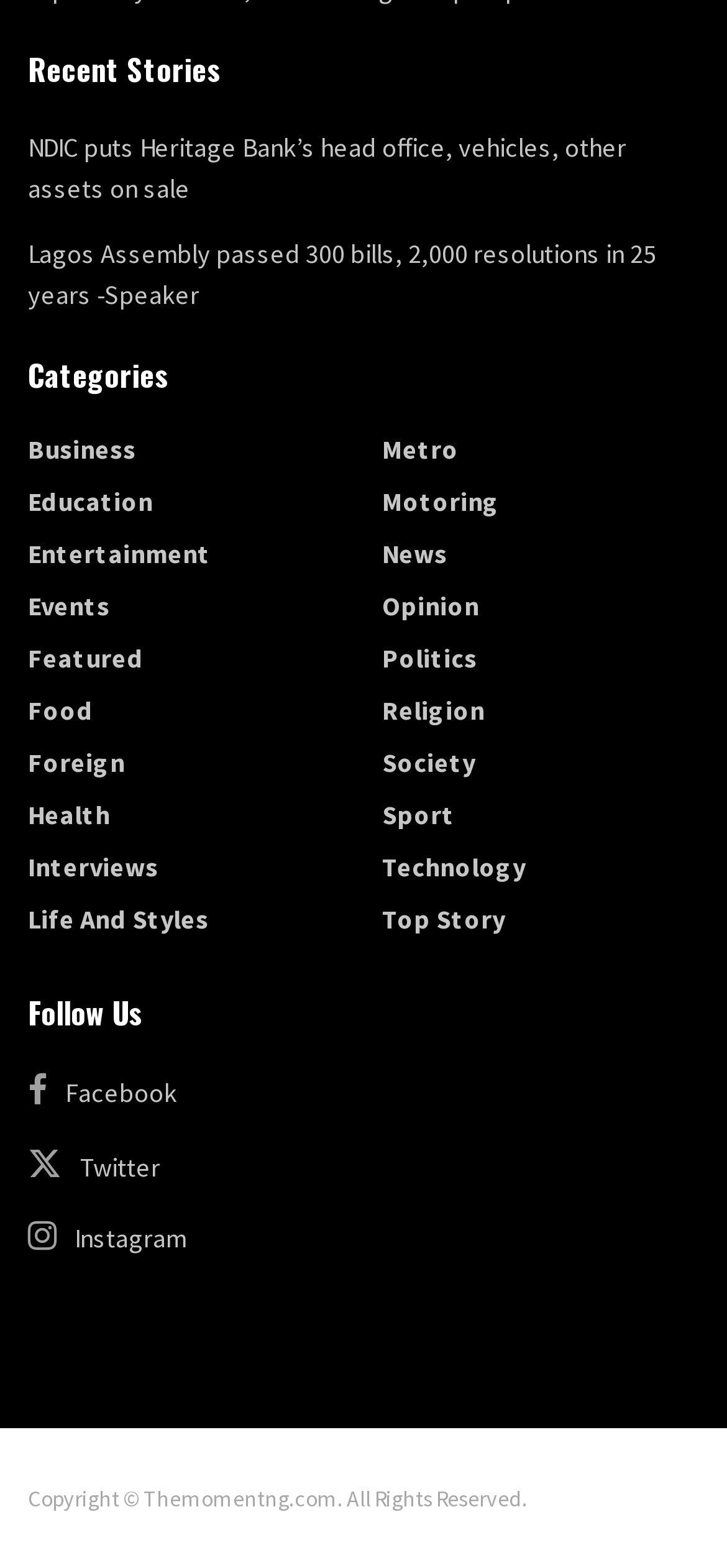Provide a one-word or one-phrase answer to the question:
What is the name of the website?

Themomentng.com